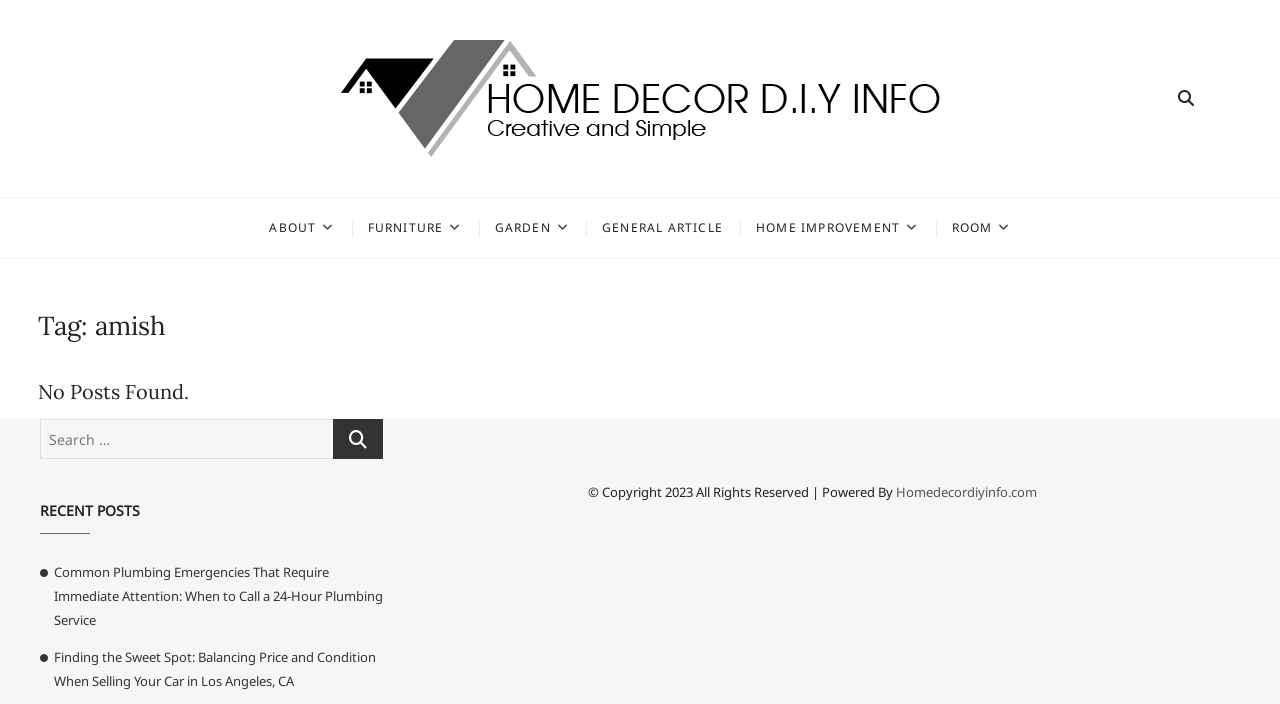Provide your answer in one word or a succinct phrase for the question: 
What is the copyright year of the website?

2023